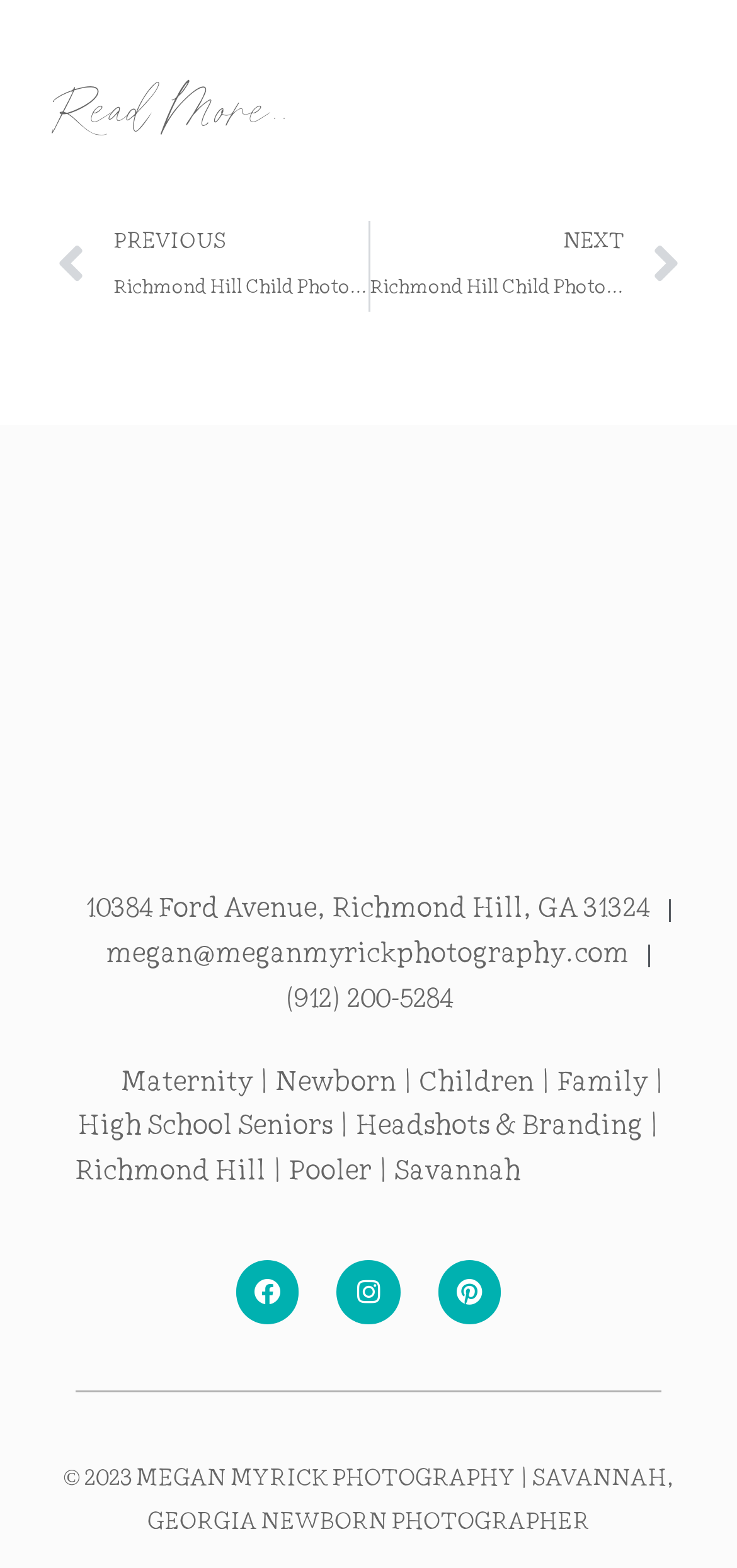Pinpoint the bounding box coordinates of the clickable element needed to complete the instruction: "call the phone number". The coordinates should be provided as four float numbers between 0 and 1: [left, top, right, bottom].

None